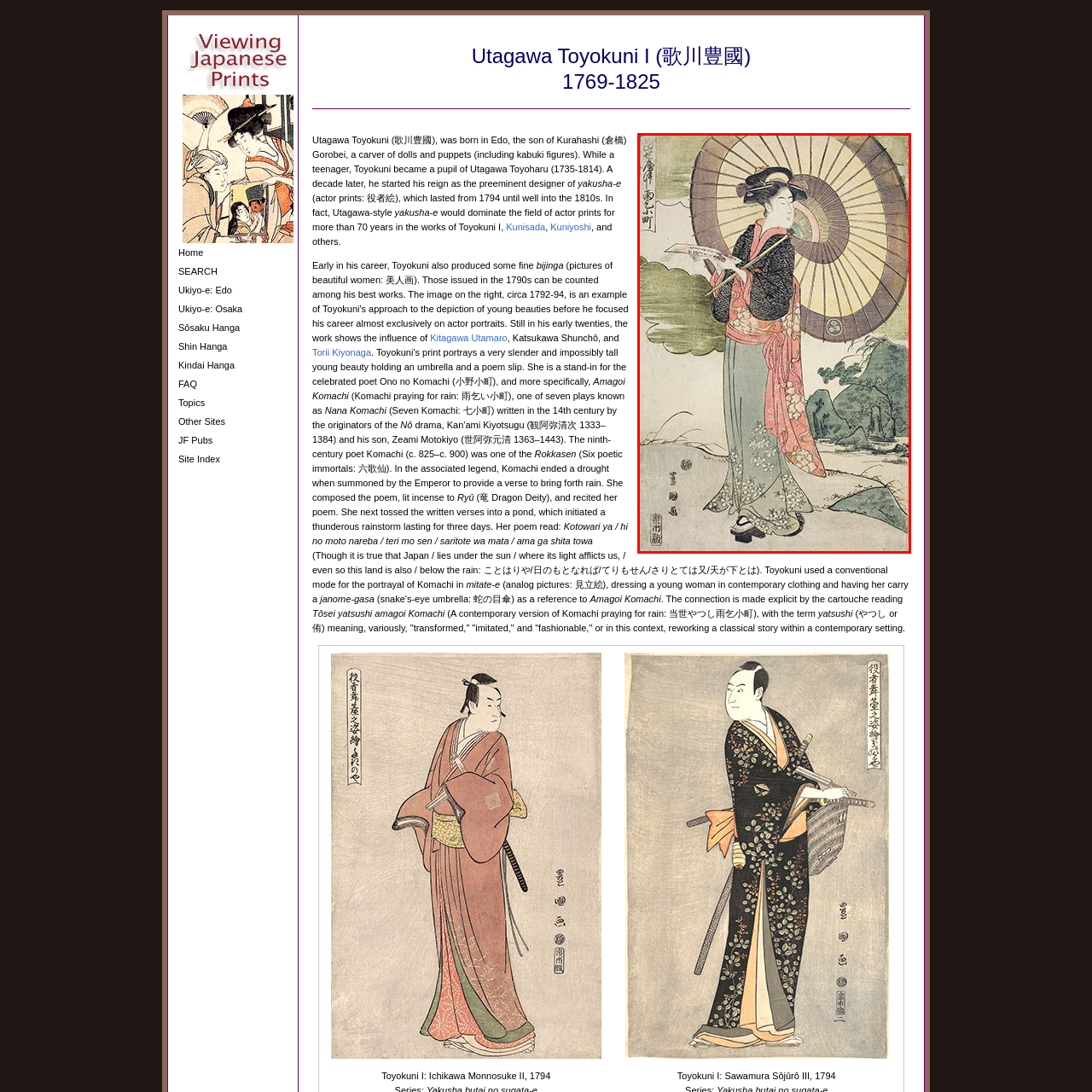What is the subject of this print?
Refer to the image enclosed in the red bounding box and answer the question thoroughly.

The caption describes the print as depicting a fashionable courtesan, elegantly dressed in traditional attire, holding a fan and adorned with intricate patterns in her kimono.